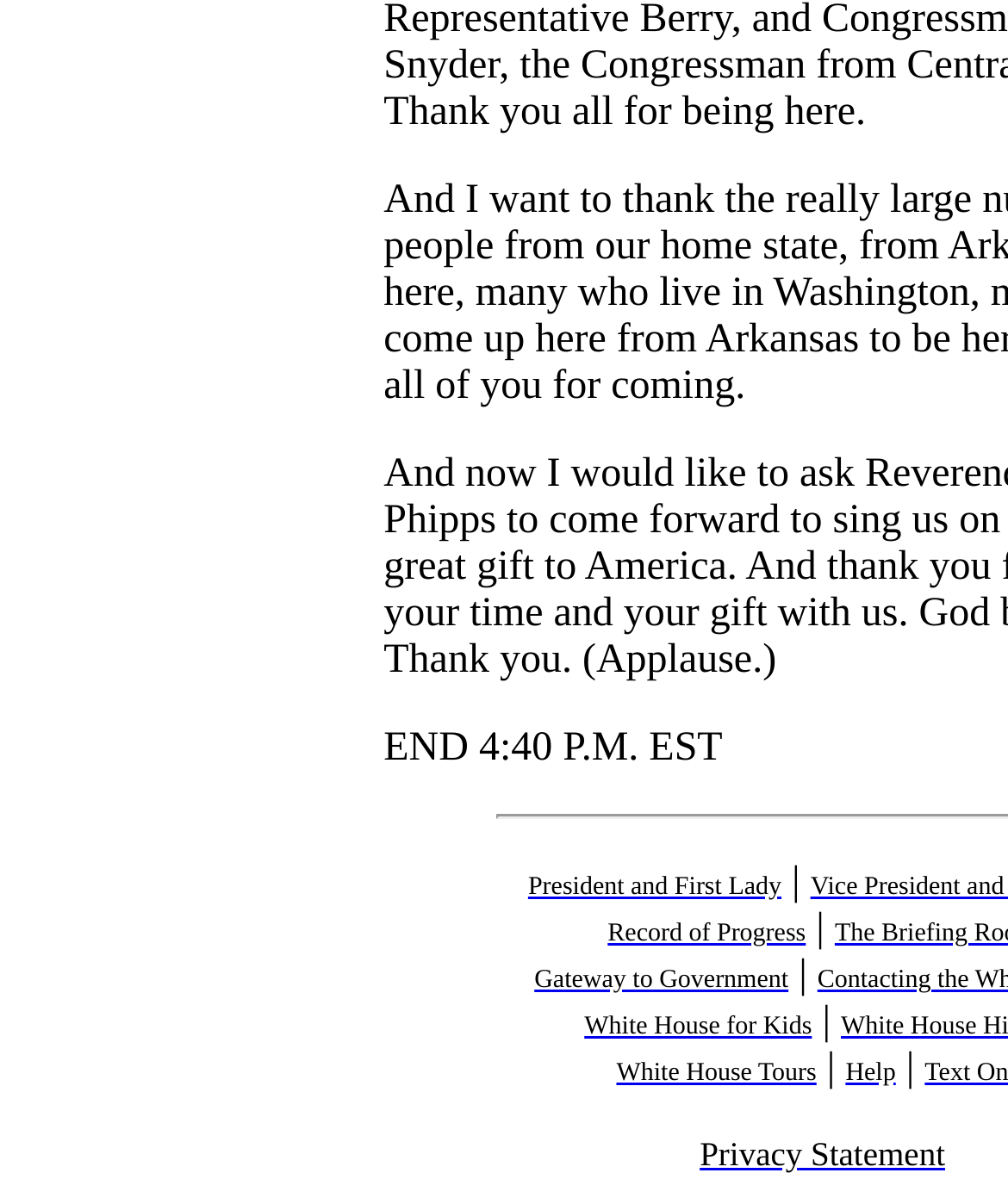What is the time mentioned on the webpage?
Based on the screenshot, respond with a single word or phrase.

4:40 P.M. EST